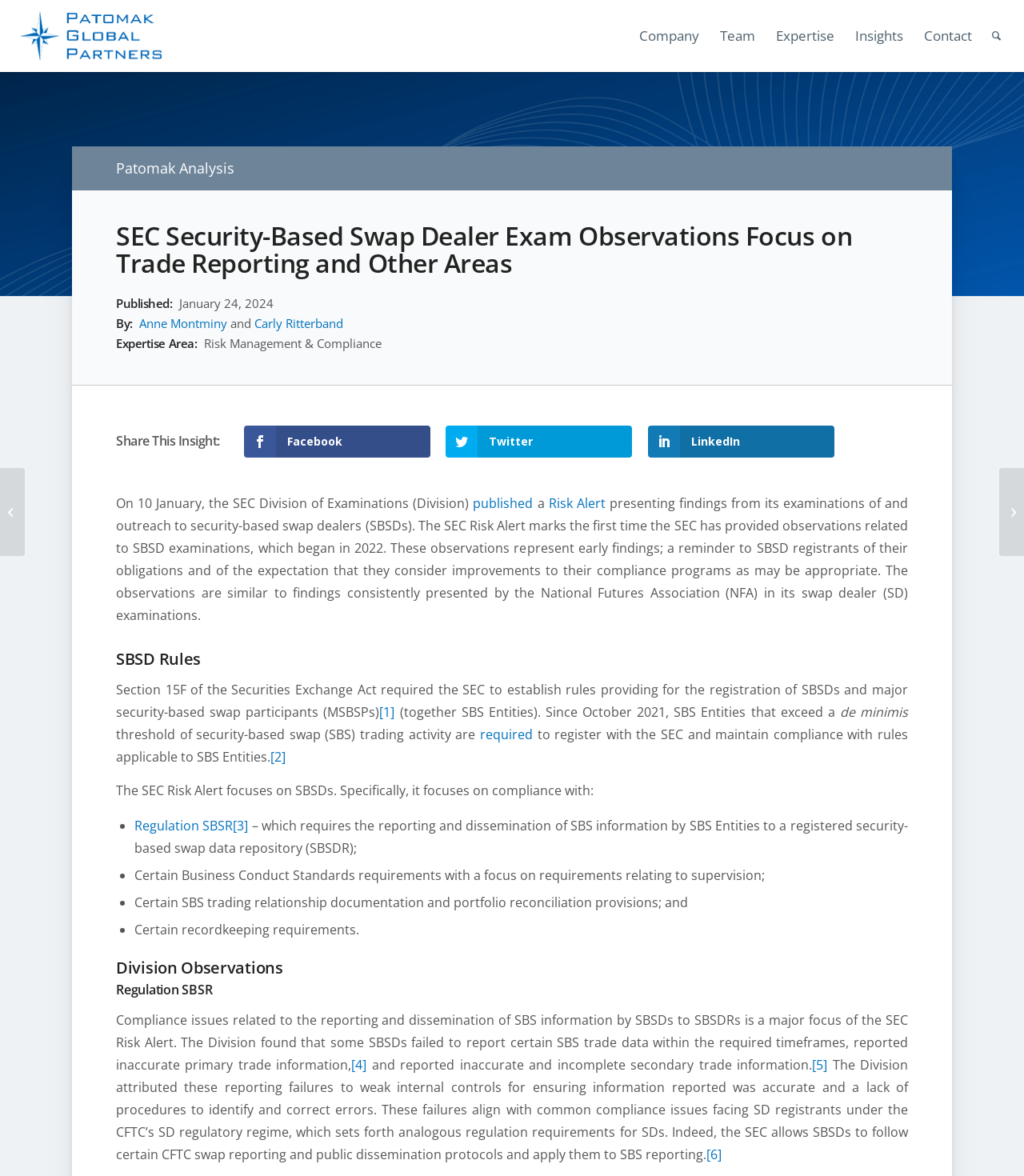Summarize the webpage with intricate details.

This webpage is about the SEC's Risk Alert on security-based swap dealers (SBSDs) and their examinations. At the top, there is a logo and a menu bar with links to different sections of the website, including "Company", "Team", "Expertise", "Insights", and "Contact". Below the menu bar, there is a heading that reads "SEC Security-Based Swap Dealer Exam Observations Focus on Trade Reporting and Other Areas". 

To the right of the heading, there is a section with the publication date and authors' names, Anne Montminy and Carly Ritterband. Below this section, there is a brief description of the expertise area, "Risk Management & Compliance", with links to social media platforms. 

The main content of the webpage is divided into sections. The first section describes the SEC's Risk Alert, which presents findings from its examinations of SBSDs. The alert marks the first time the SEC has provided observations related to SBSD examinations, which began in 2022. 

The next section discusses the rules for SBSDs, including the requirement to register with the SEC and maintain compliance with rules applicable to SBS Entities. 

The following section focuses on the SEC Risk Alert, which highlights compliance issues related to the reporting and dissemination of SBS information by SBSDs to SBSDRs. The alert identifies weaknesses in internal controls and procedures for ensuring accurate reporting. 

There are also two links to related articles on the left side of the webpage, "OCC Releases Fall Semiannual Risk Perspective" and "OCC Proposes New Guidelines for Bank Mergers".